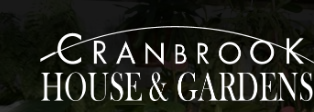What is the theme of the associated event?
Ensure your answer is thorough and detailed.

The theme of the associated event is a houseplant sale, which aligns perfectly with the tranquil and elegant visual representation of the Cranbrook House & Gardens logo.